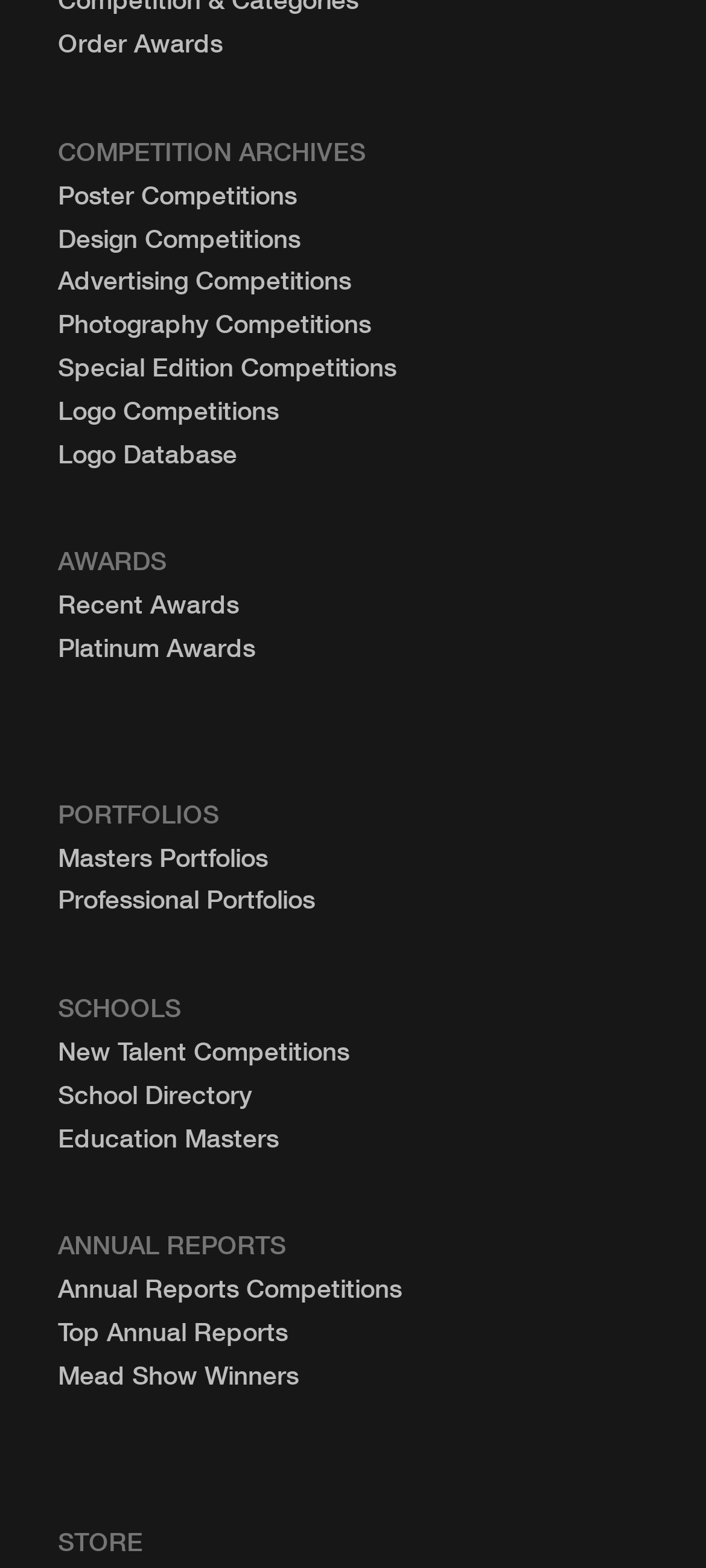Please find the bounding box coordinates of the element that must be clicked to perform the given instruction: "visit Catherine T. Morris's homepage". The coordinates should be four float numbers from 0 to 1, i.e., [left, top, right, bottom].

None